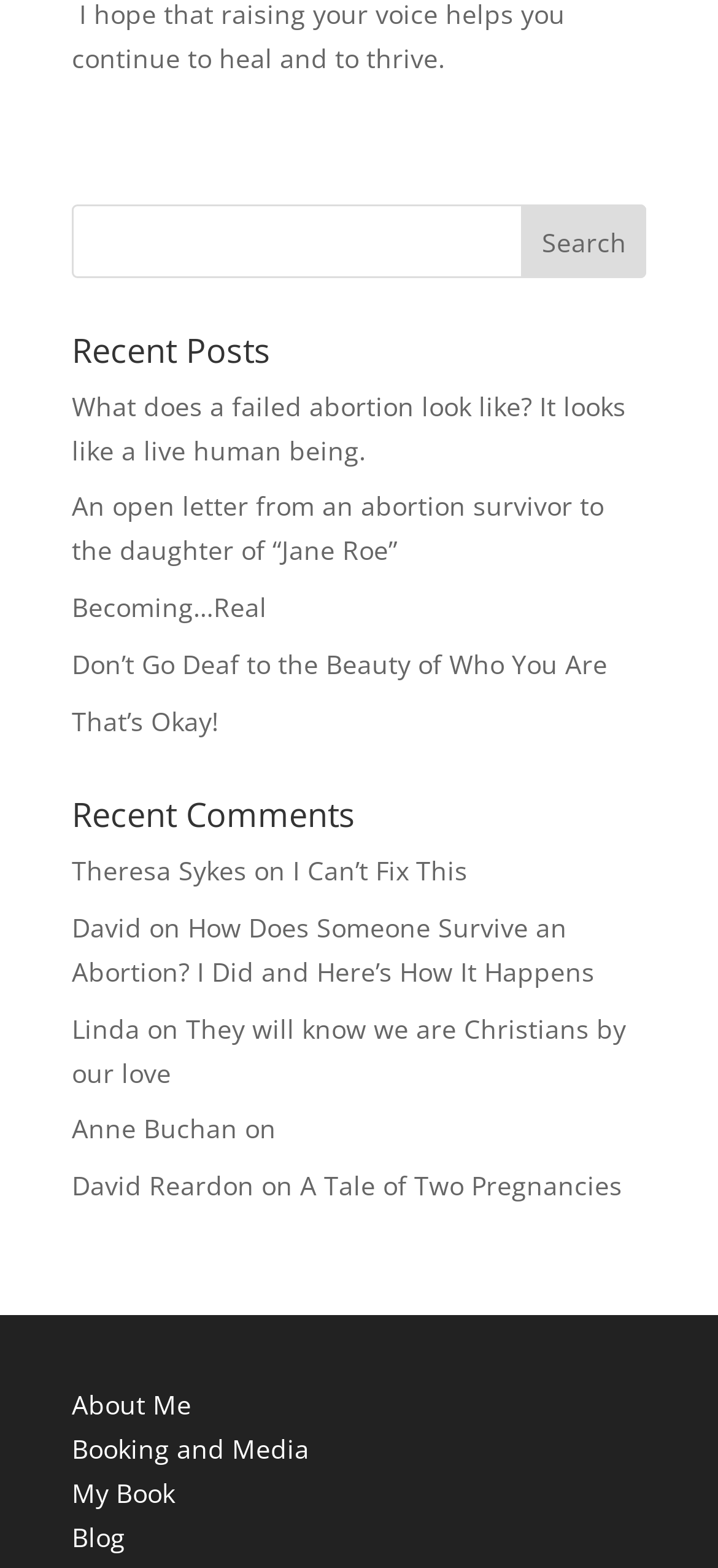Find the bounding box coordinates of the element you need to click on to perform this action: 'Read about Colson Hicks Eidson'. The coordinates should be represented by four float values between 0 and 1, in the format [left, top, right, bottom].

None